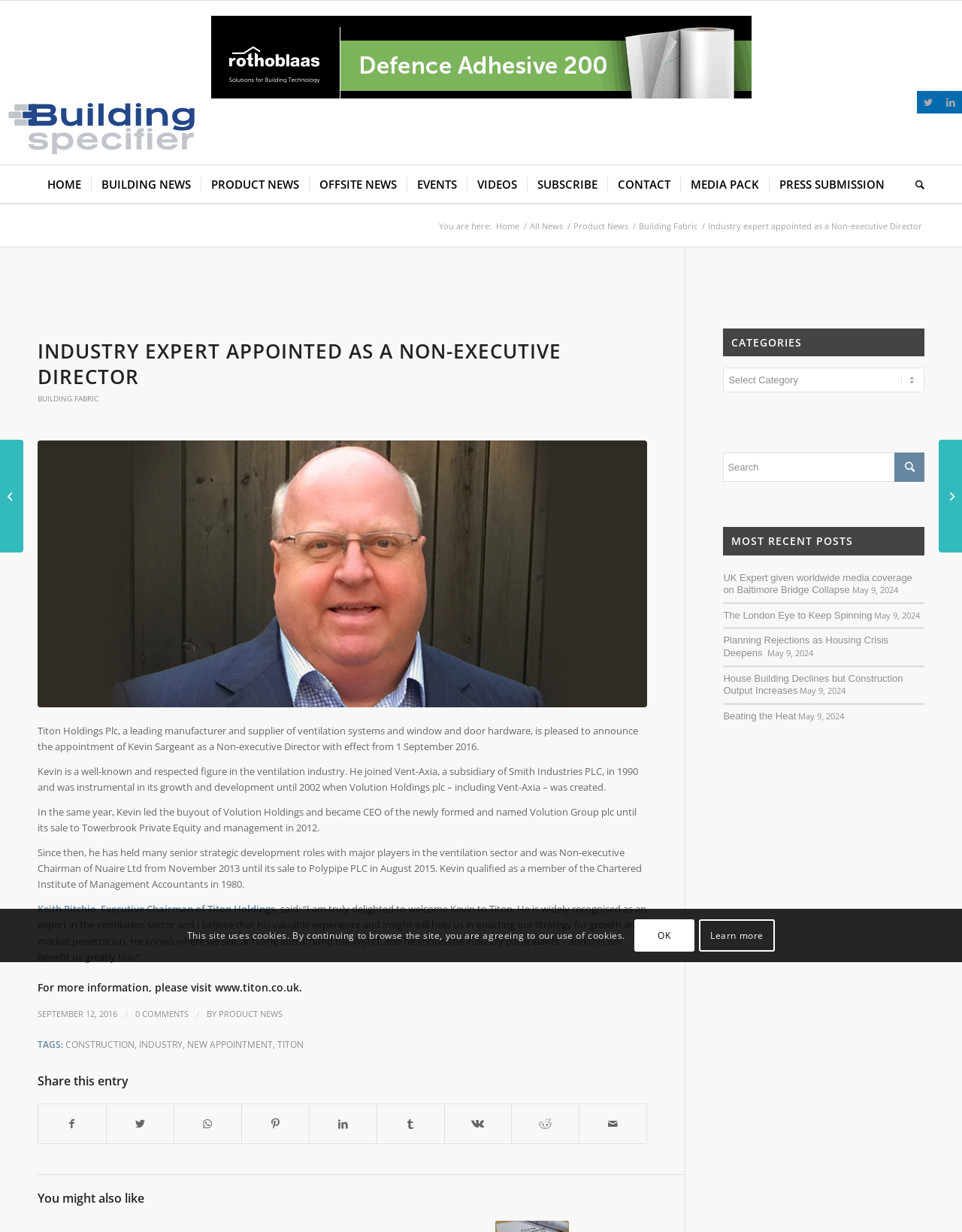Please identify the bounding box coordinates of the element on the webpage that should be clicked to follow this instruction: "Log in to the forum". The bounding box coordinates should be given as four float numbers between 0 and 1, formatted as [left, top, right, bottom].

None